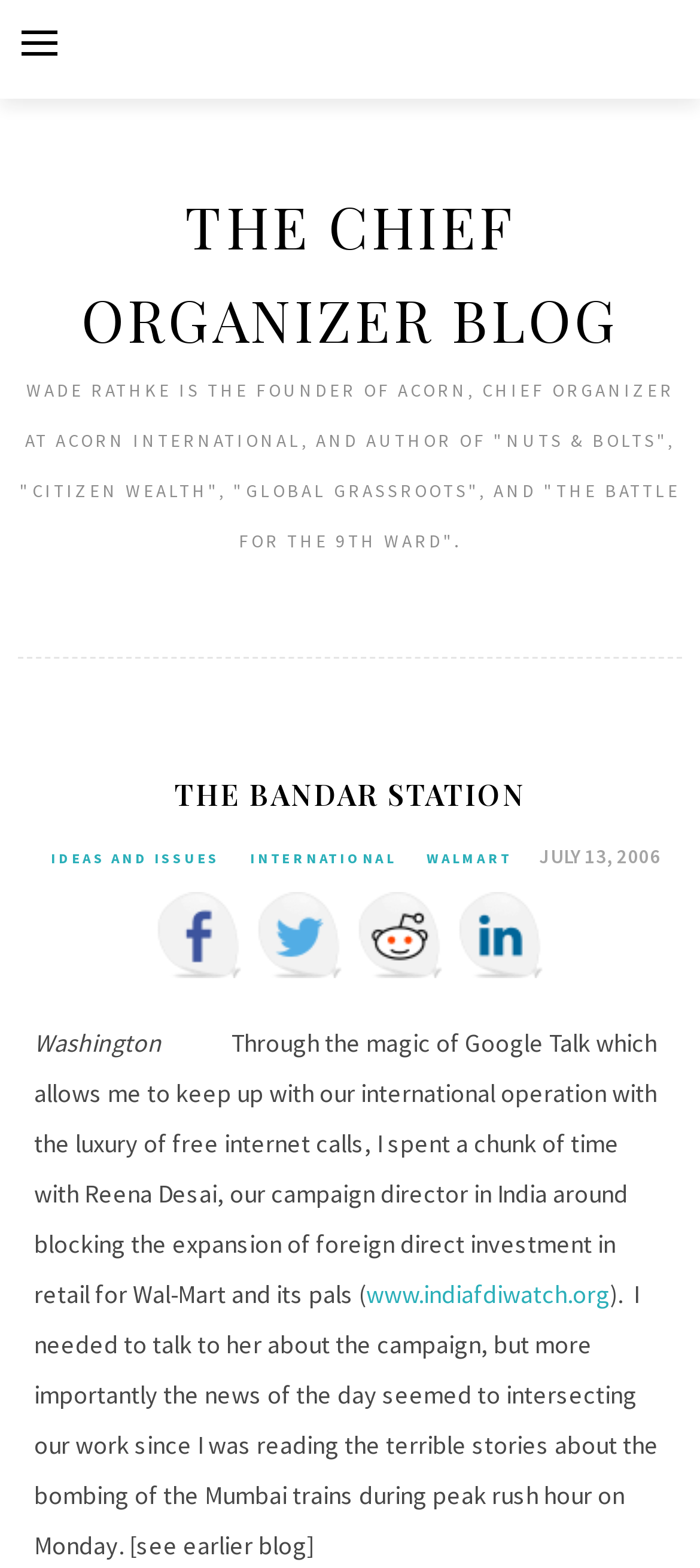Provide the bounding box coordinates of the UI element this sentence describes: "The Chief Organizer Blog".

[0.116, 0.119, 0.884, 0.228]